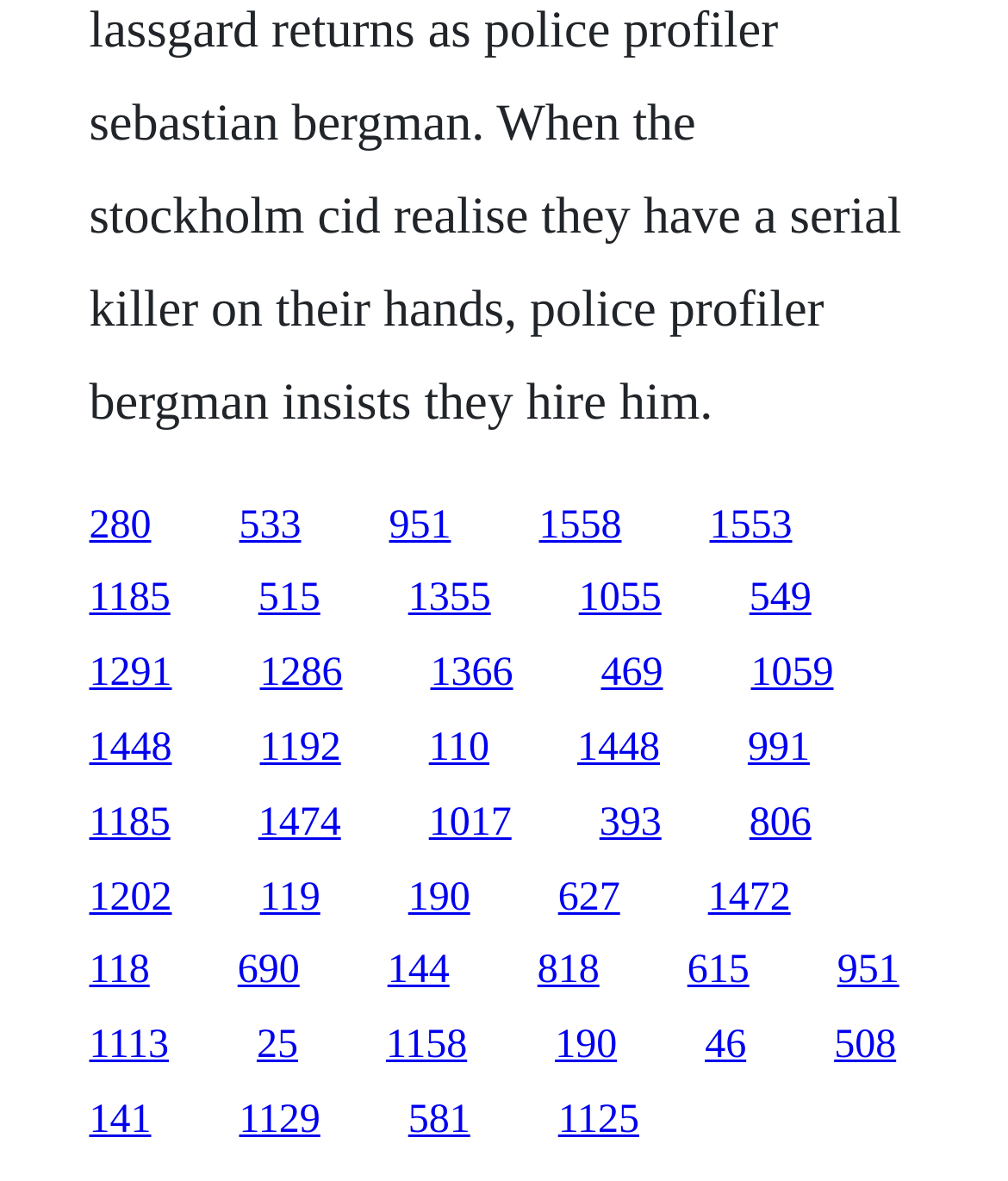Given the content of the image, can you provide a detailed answer to the question?
What is the horizontal position of the link '951' relative to the link '1185'?

By comparing the x1 and x2 coordinates of the link '951' ([0.386, 0.426, 0.447, 0.463]) and the link '1185' ([0.088, 0.489, 0.169, 0.526]), I determined that the link '951' is to the left of the link '1185'.